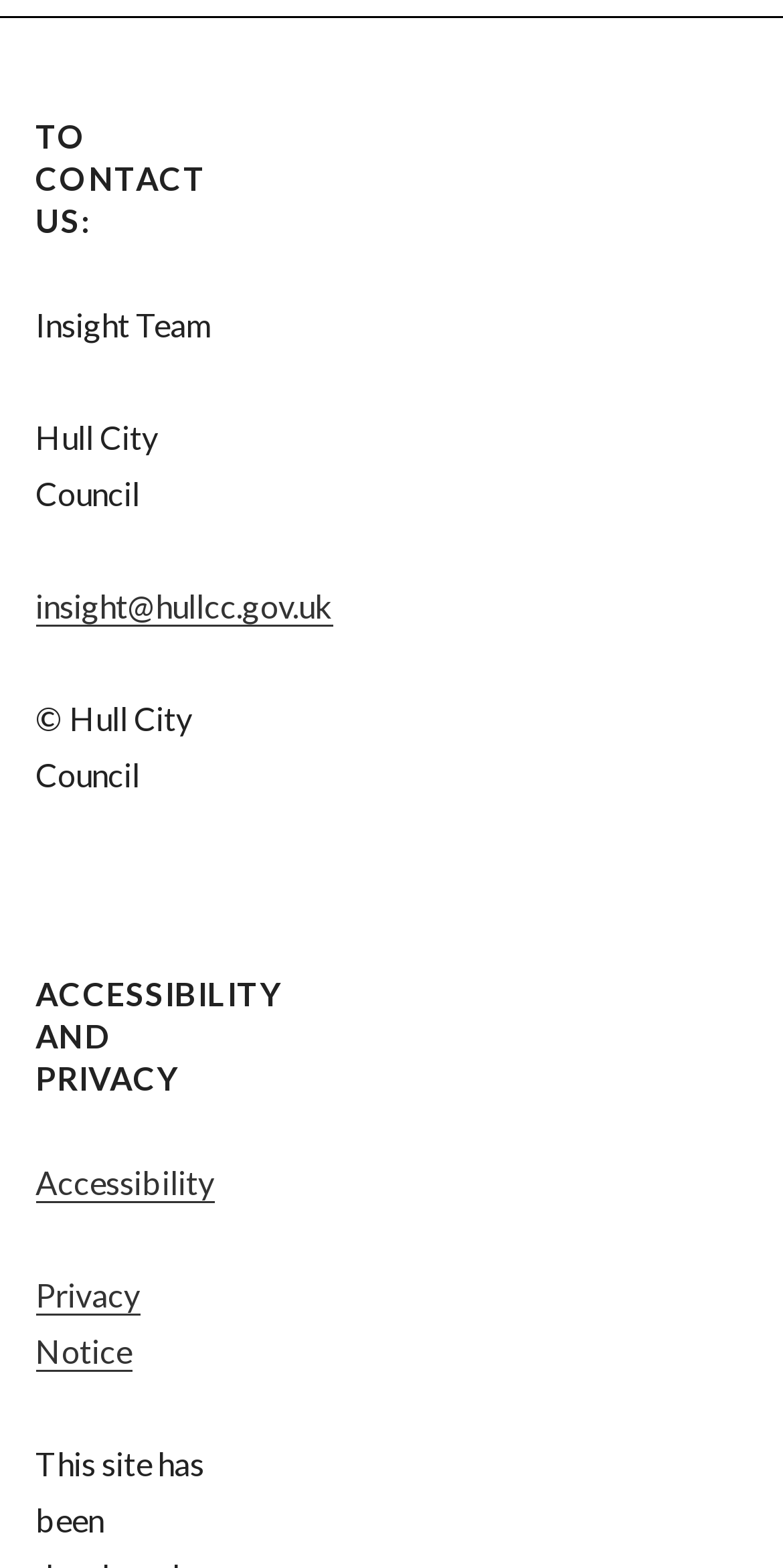Predict the bounding box for the UI component with the following description: "www.equilibria.com".

None